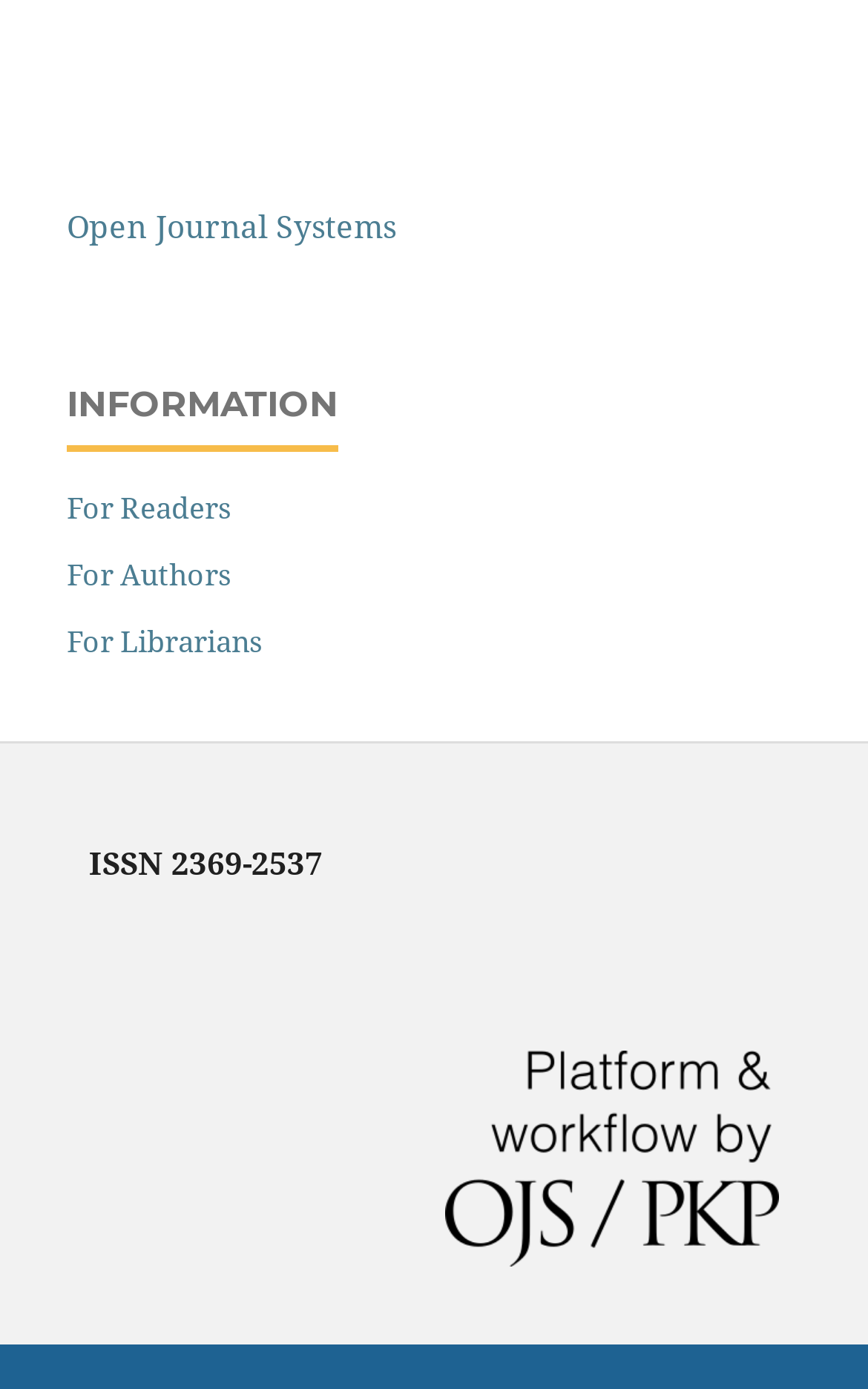How many links are there in the sidebar section?
Using the image, give a concise answer in the form of a single word or short phrase.

5